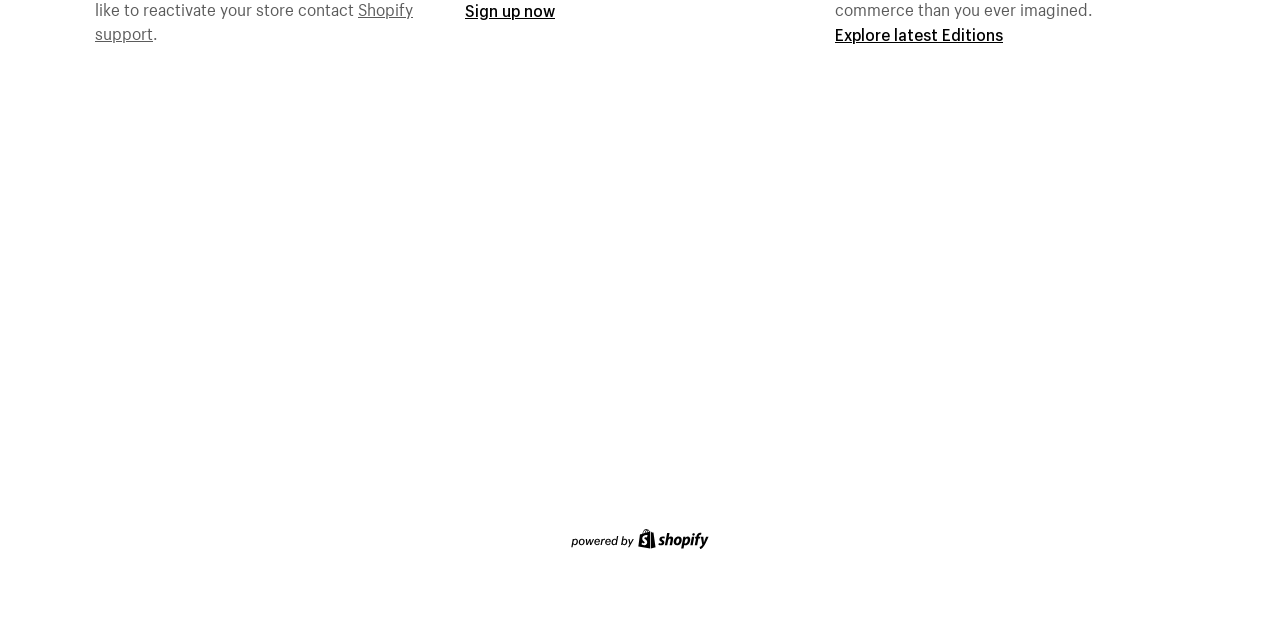Bounding box coordinates are specified in the format (top-left x, top-left y, bottom-right x, bottom-right y). All values are floating point numbers bounded between 0 and 1. Please provide the bounding box coordinate of the region this sentence describes: Explore latest Editions

[0.652, 0.037, 0.784, 0.07]